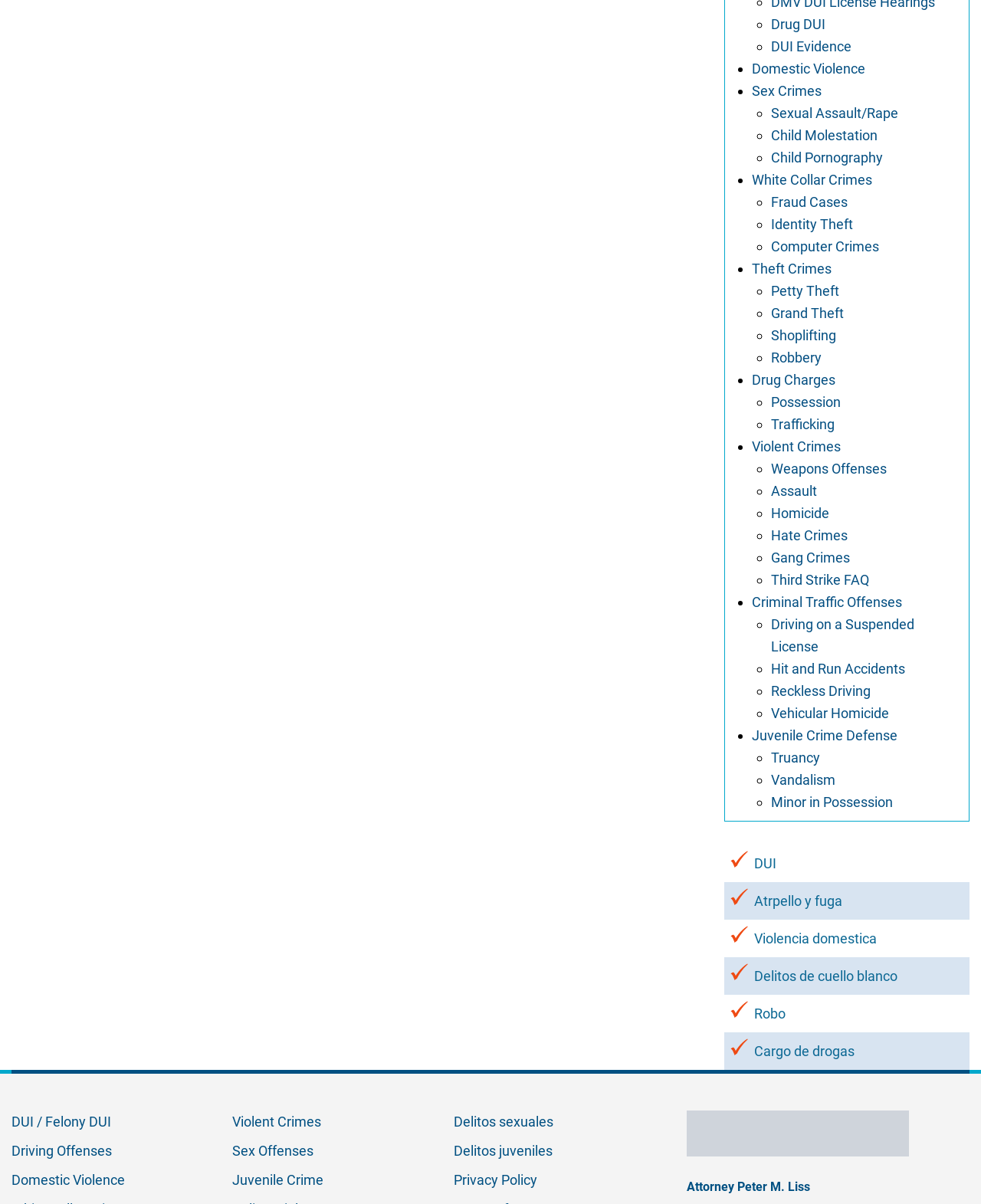Locate the bounding box coordinates of the area you need to click to fulfill this instruction: 'Click on 'White Collar Crimes''. The coordinates must be in the form of four float numbers ranging from 0 to 1: [left, top, right, bottom].

[0.767, 0.143, 0.889, 0.156]